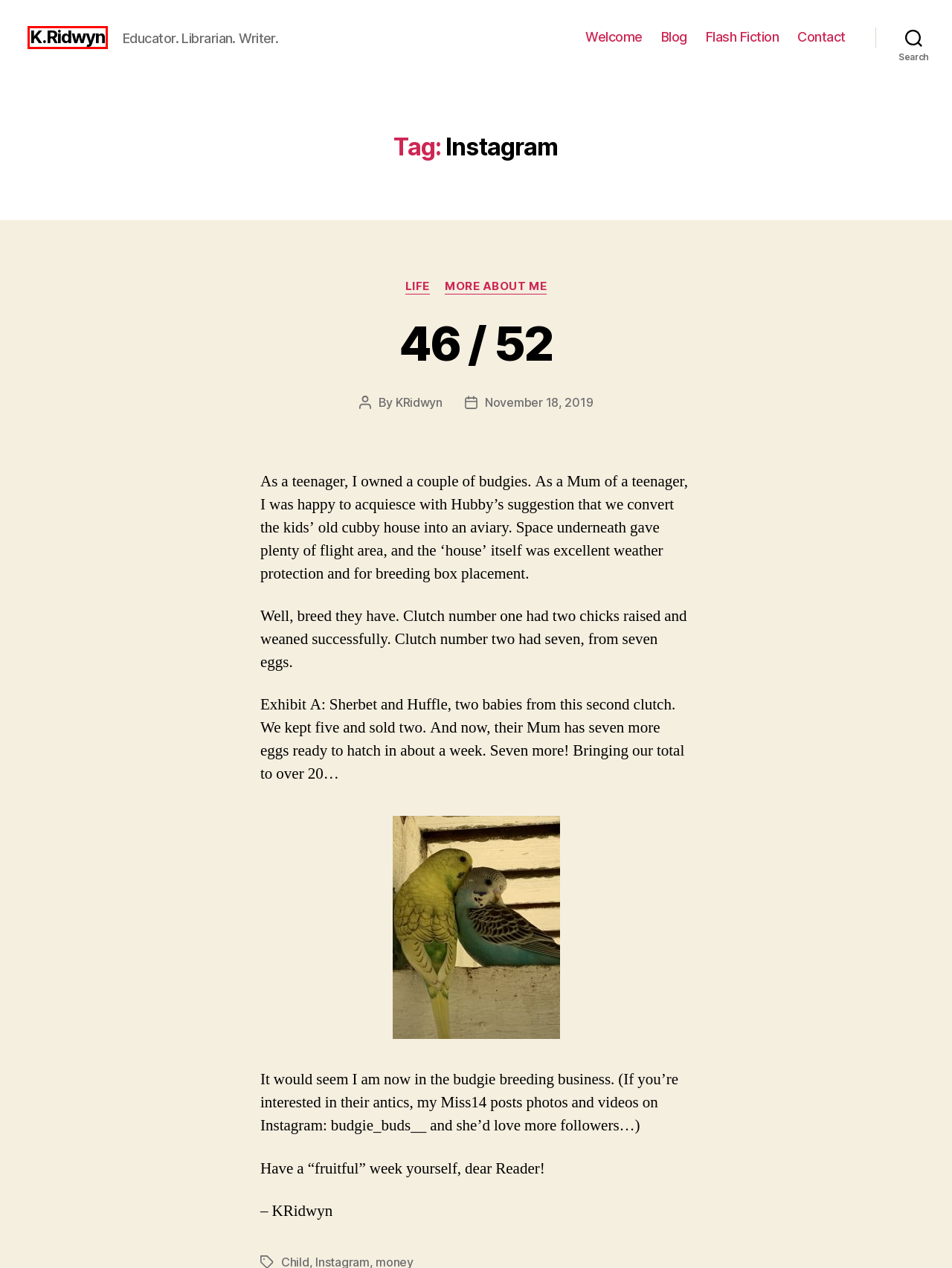You have a screenshot of a webpage with a red rectangle bounding box around a UI element. Choose the best description that matches the new page after clicking the element within the bounding box. The candidate descriptions are:
A. More about me – K.Ridwyn
B. K.Ridwyn – Educator. Librarian. Writer.
C. #BlogJune Day 13 – K.Ridwyn
D. KRidwyn – K.Ridwyn
E. Life – K.Ridwyn
F. Flash Fiction – K.Ridwyn
G. 46 / 52 – K.Ridwyn
H. Contact – K.Ridwyn

B